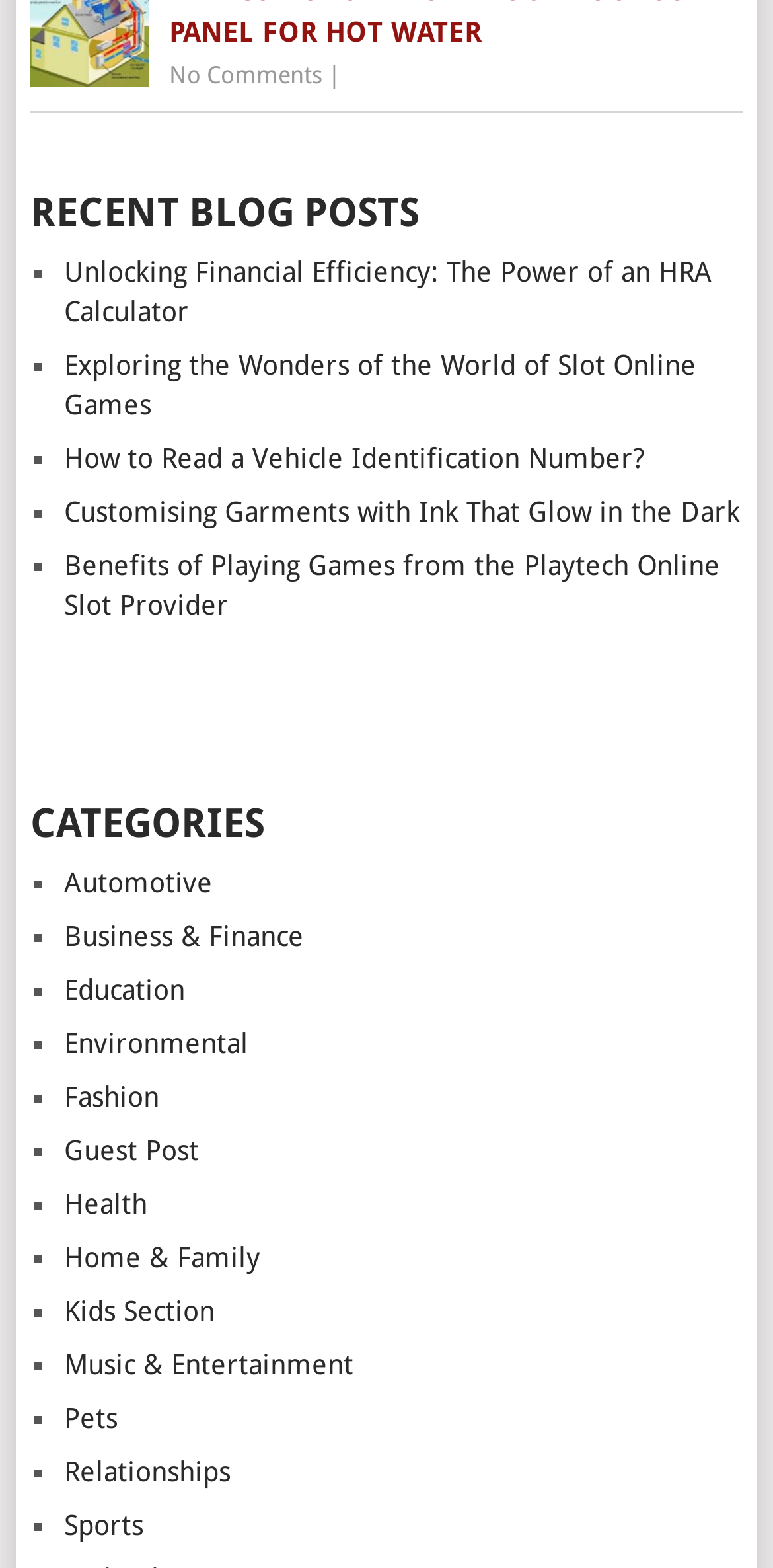Find the bounding box coordinates of the clickable area required to complete the following action: "View recent blog post about financial efficiency".

[0.083, 0.164, 0.921, 0.209]